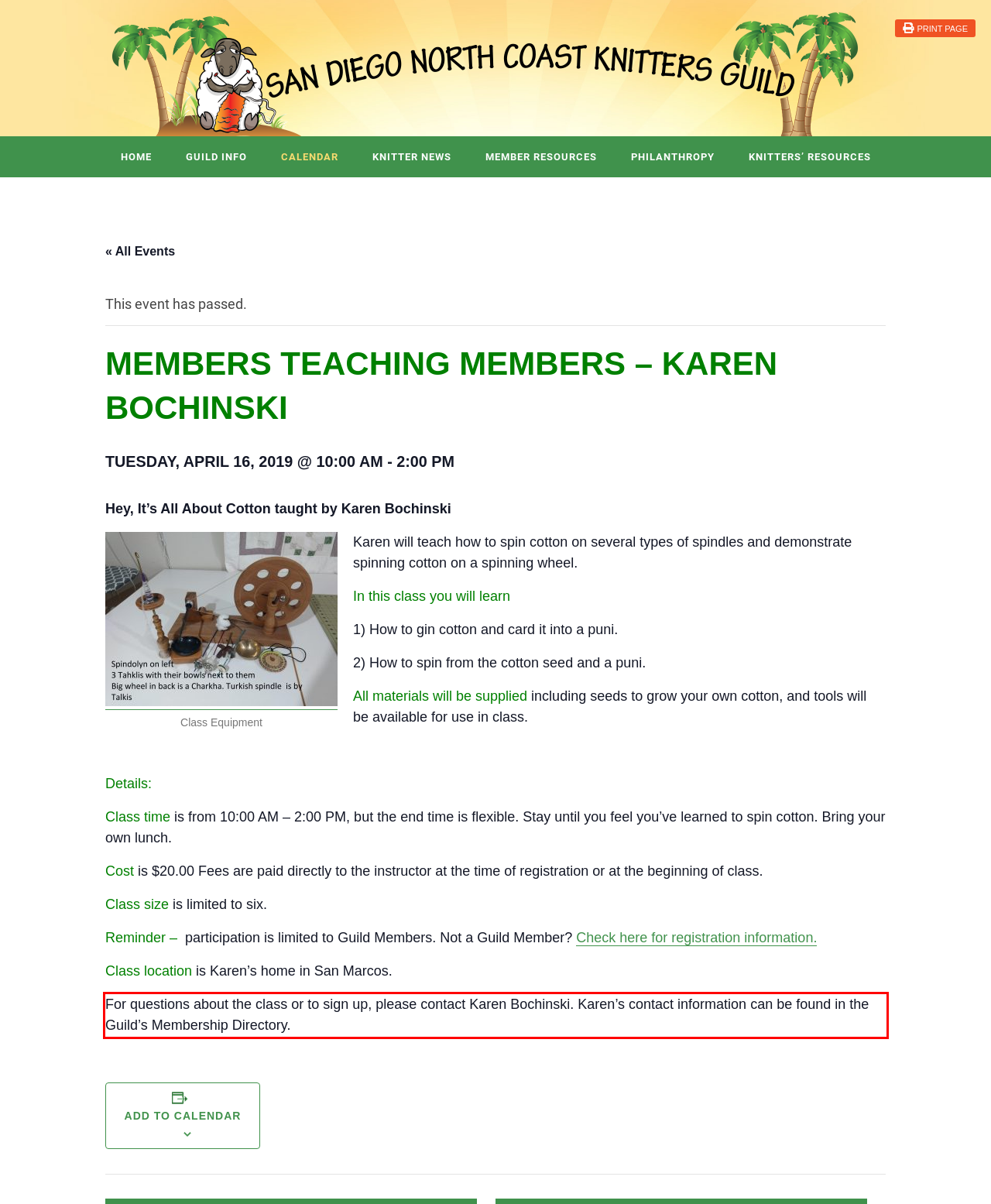Please recognize and transcribe the text located inside the red bounding box in the webpage image.

For questions about the class or to sign up, please contact Karen Bochinski. Karen’s contact information can be found in the Guild’s Membership Directory.